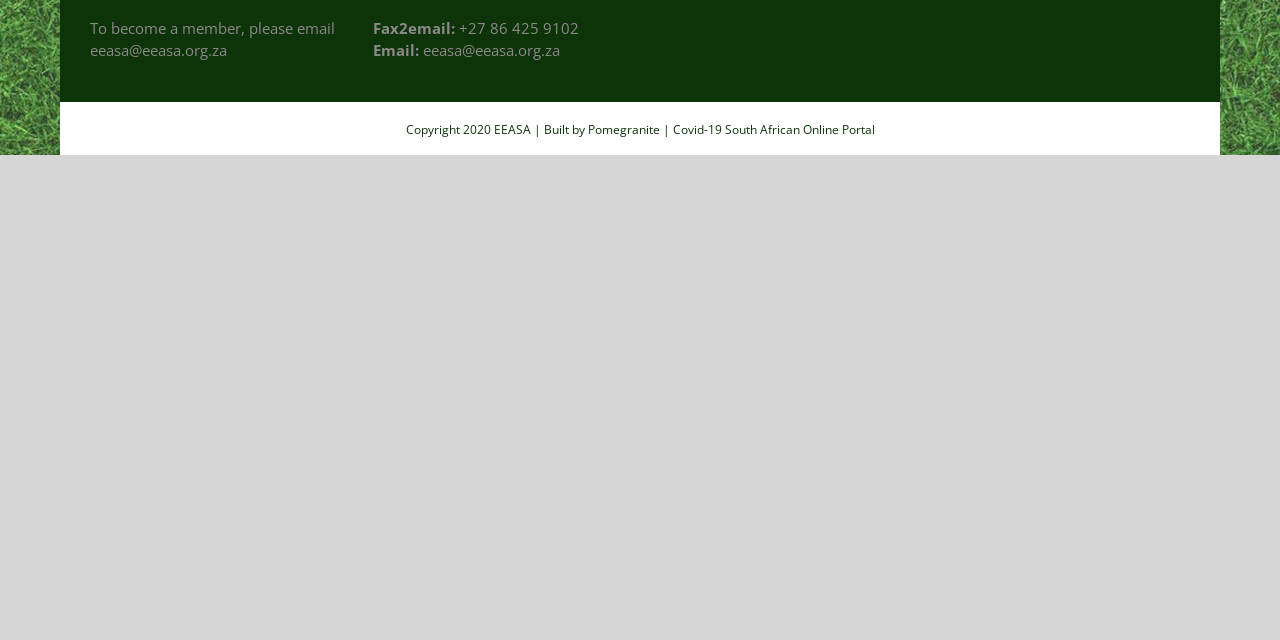Given the element description: "Go to Top", predict the bounding box coordinates of this UI element. The coordinates must be four float numbers between 0 and 1, given as [left, top, right, bottom].

[0.904, 0.945, 0.941, 1.0]